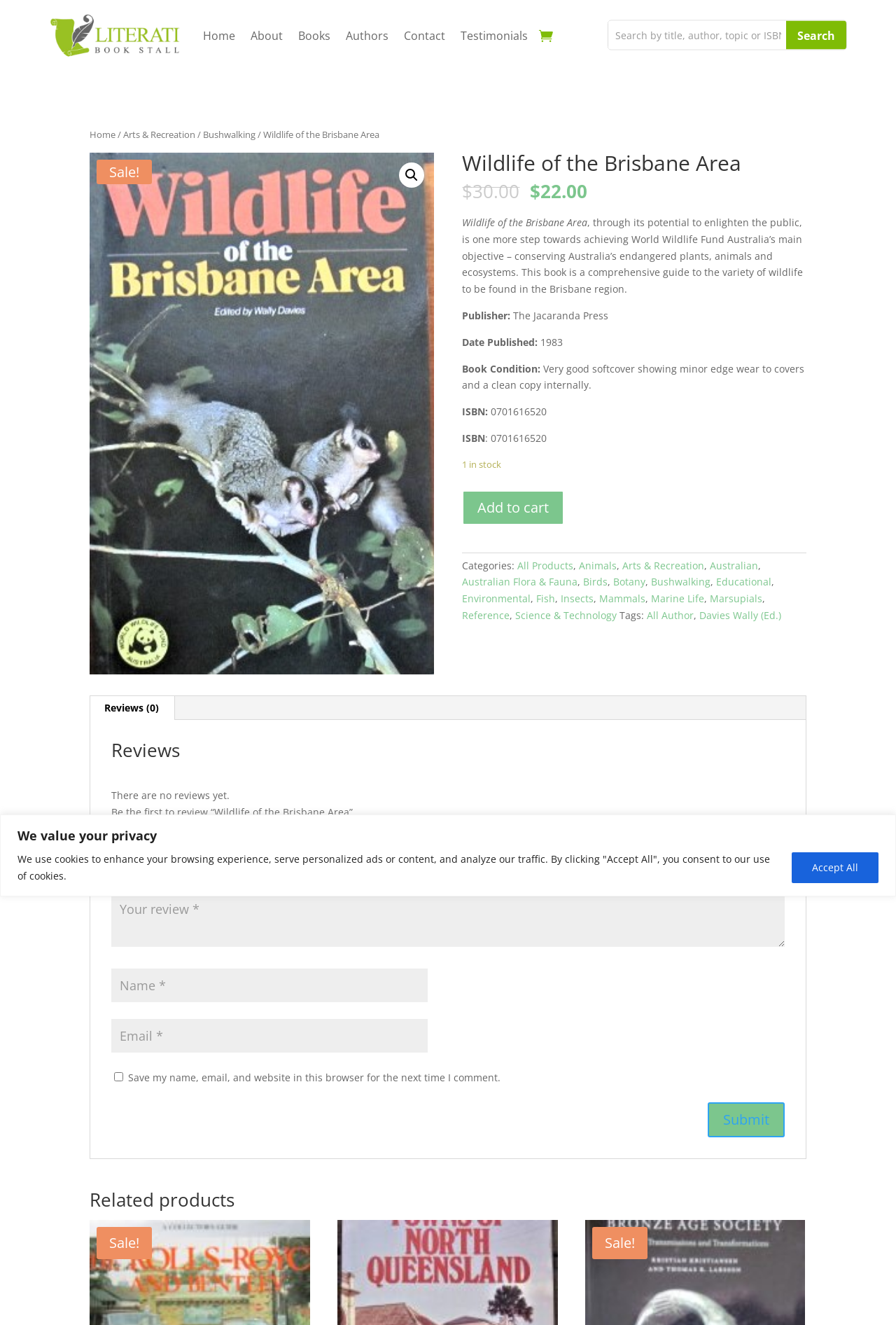What is the publisher of the book?
Answer the question in as much detail as possible.

I found the answer by looking at the StaticText element with the text 'The Jacaranda Press' which is located below the 'Publisher:' label, indicating that it is the publisher of the book.